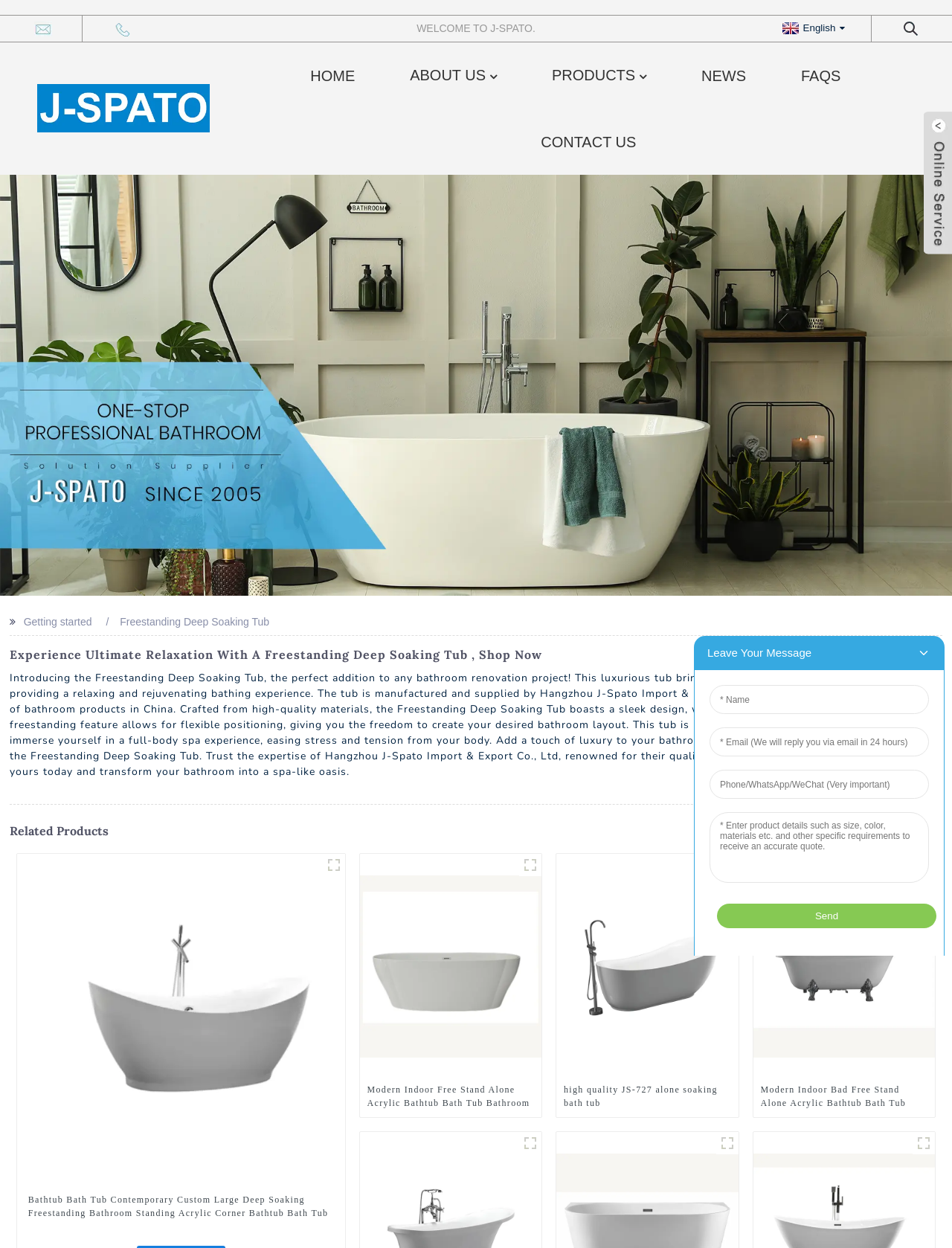Based on the image, provide a detailed response to the question:
What is the benefit of the Freestanding Deep Soaking Tub?

I found the benefit of the tub by reading the text on the webpage, specifically the paragraph that describes the experience of using the Freestanding Deep Soaking Tub, which mentions that it allows for deep soaking, easing stress and tension from the body.